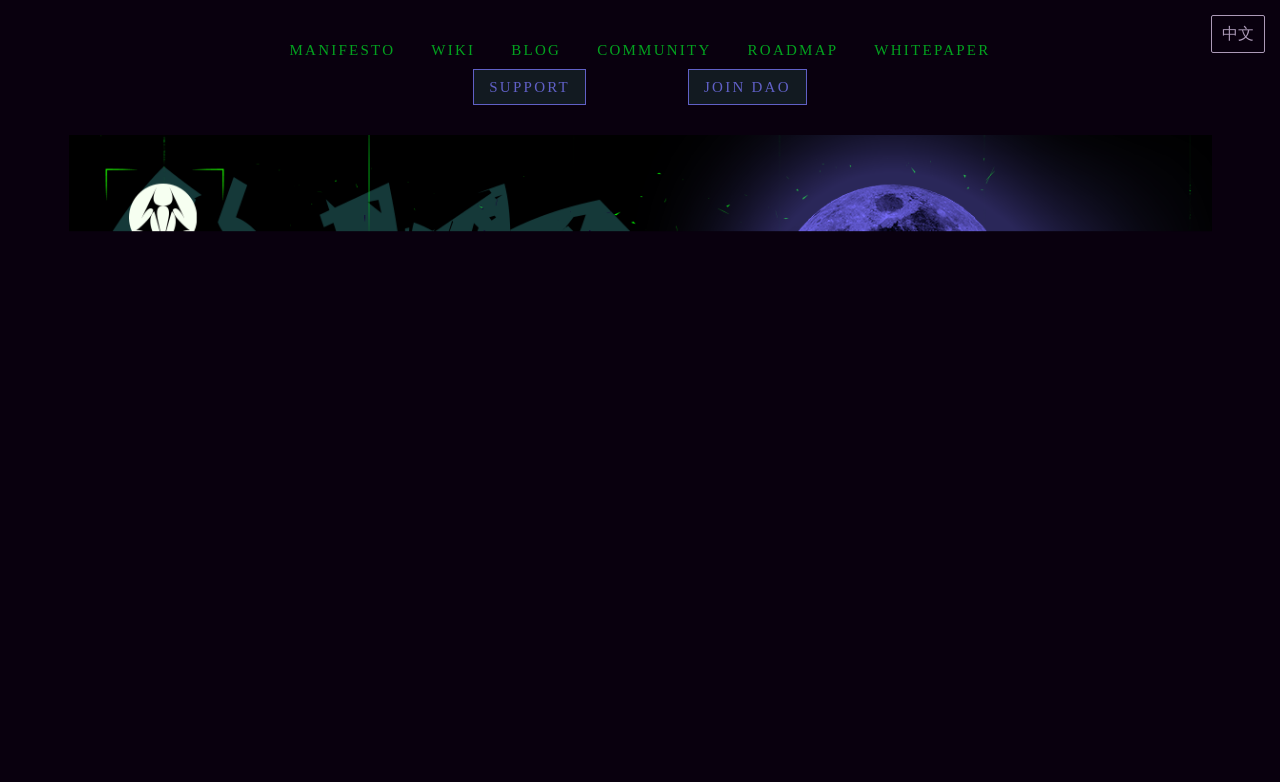Using the elements shown in the image, answer the question comprehensively: What language option is available on the top right corner?

I found a link with the text '中文' on the top right corner, which indicates that the website provides a Chinese language option.